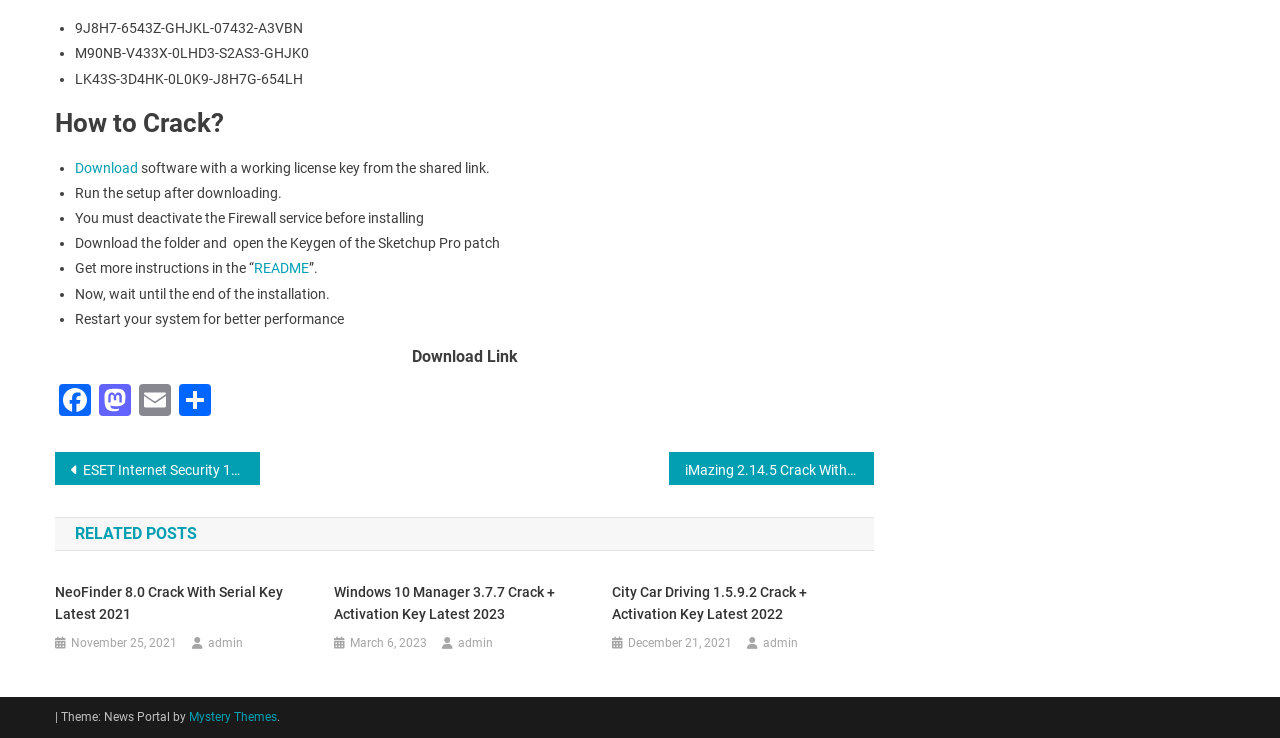What type of posts are listed at the bottom?
Deliver a detailed and extensive answer to the question.

The webpage has a section titled 'RELATED POSTS' that lists several posts, including 'NeoFinder 8.0 Crack With Serial Key Latest 2021', 'Windows 10 Manager 3.7.7 Crack + Activation Key Latest 2023', and 'City Car Driving 1.5.9.2 Crack + Activation Key Latest 2022'.